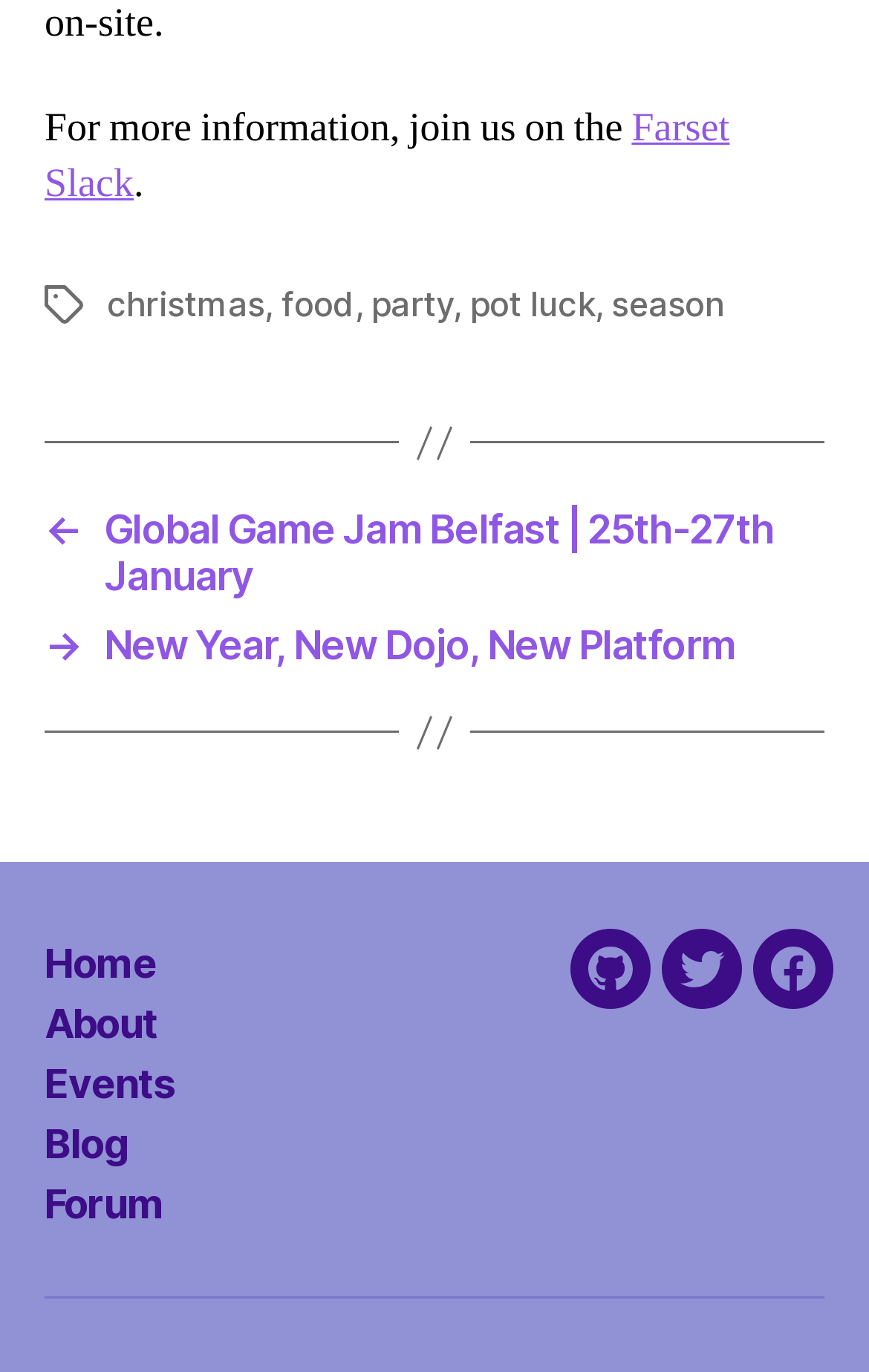What is the last social link?
Using the information from the image, answer the question thoroughly.

I looked at the navigation section labeled 'Social links' and found the last link, which has the text 'Facebook'.